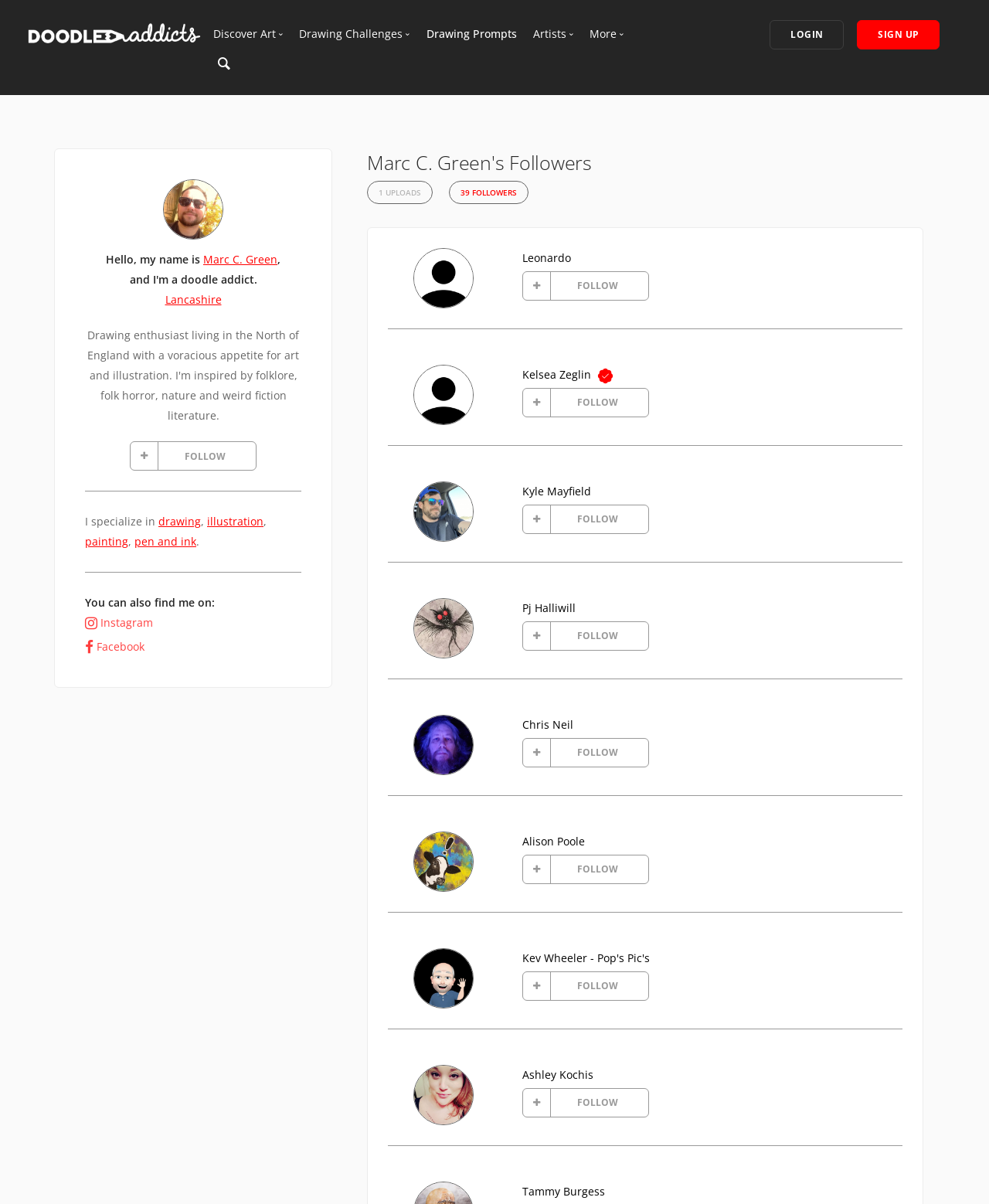Determine the bounding box coordinates for the clickable element required to fulfill the instruction: "Click on the 'Trending' link". Provide the coordinates as four float numbers between 0 and 1, i.e., [left, top, right, bottom].

[0.236, 0.051, 0.284, 0.063]